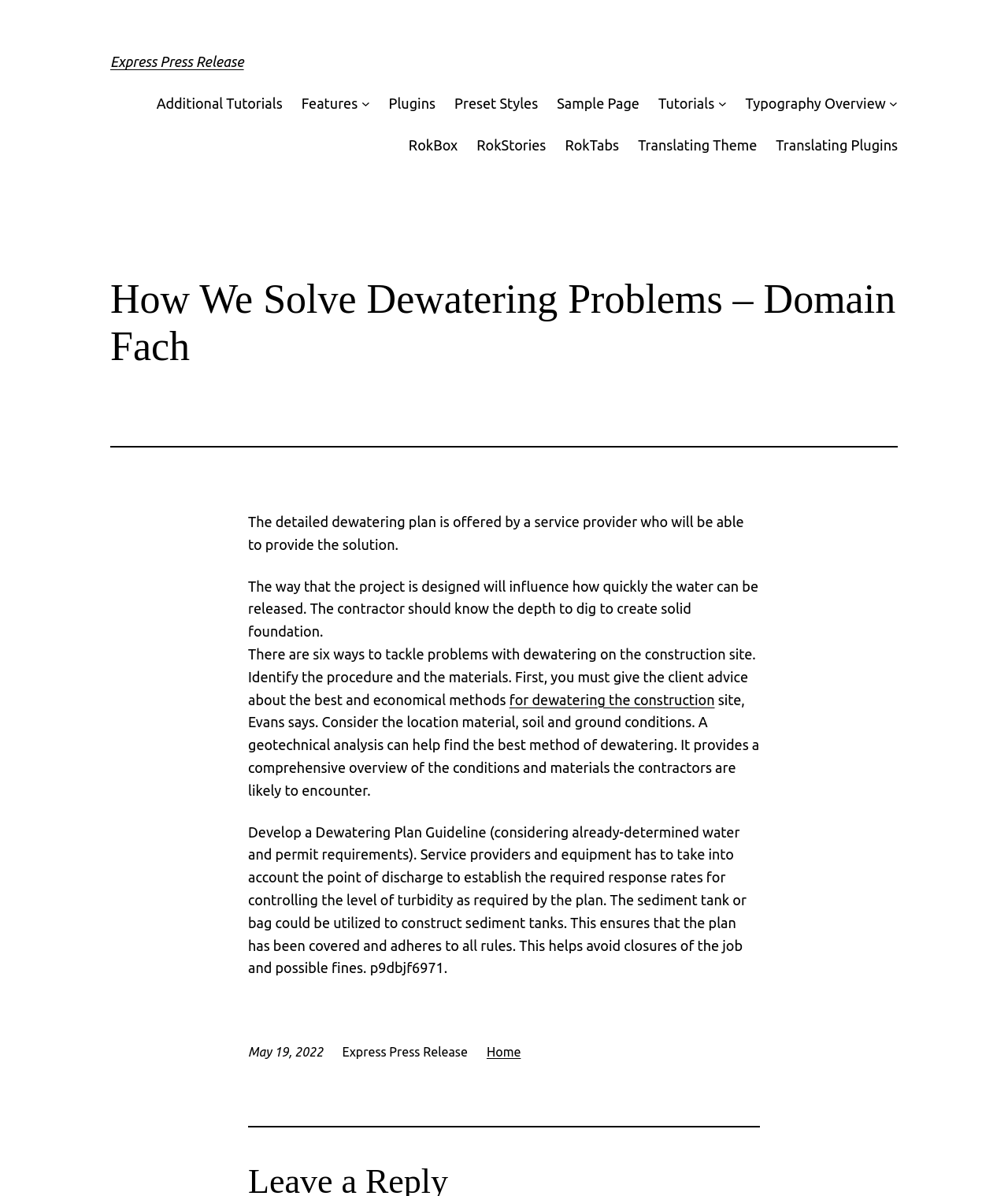Use a single word or phrase to answer the question:
How many ways are there to tackle dewatering problems?

Six